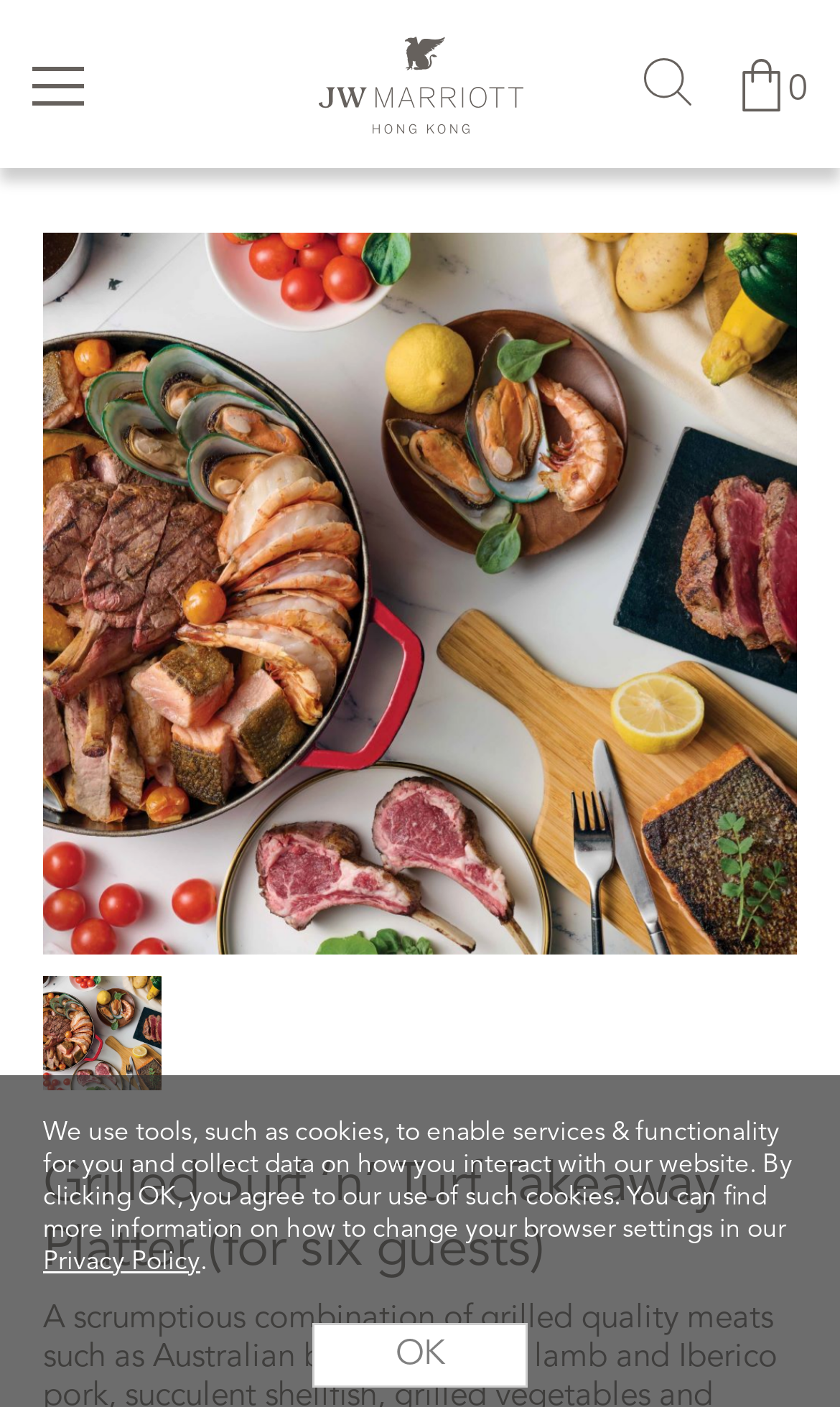Create a detailed narrative describing the layout and content of the webpage.

The webpage appears to be a product page for a "Grilled Surf ‘n’ Turf Takeaway Platter" catering to six guests. At the top-left corner, there is a link to "JW Marriott Hotel Hong Kong" accompanied by an image of the hotel's logo. 

Below the hotel's logo, there is a prominent heading that reads "Grilled Surf ‘n’ Turf Takeaway Platter (for six guests)". 

On the top-right corner, there is a link with the text "0", which seems to be a rating or a counter. 

Towards the bottom of the page, there is a paragraph of text that explains the website's use of cookies and data collection. This text is followed by a link to the "Privacy Policy" page. 

Next to the privacy policy text, there is an "OK" button, which is likely used to accept the website's cookie policy. The button is positioned at the bottom-center of the page.